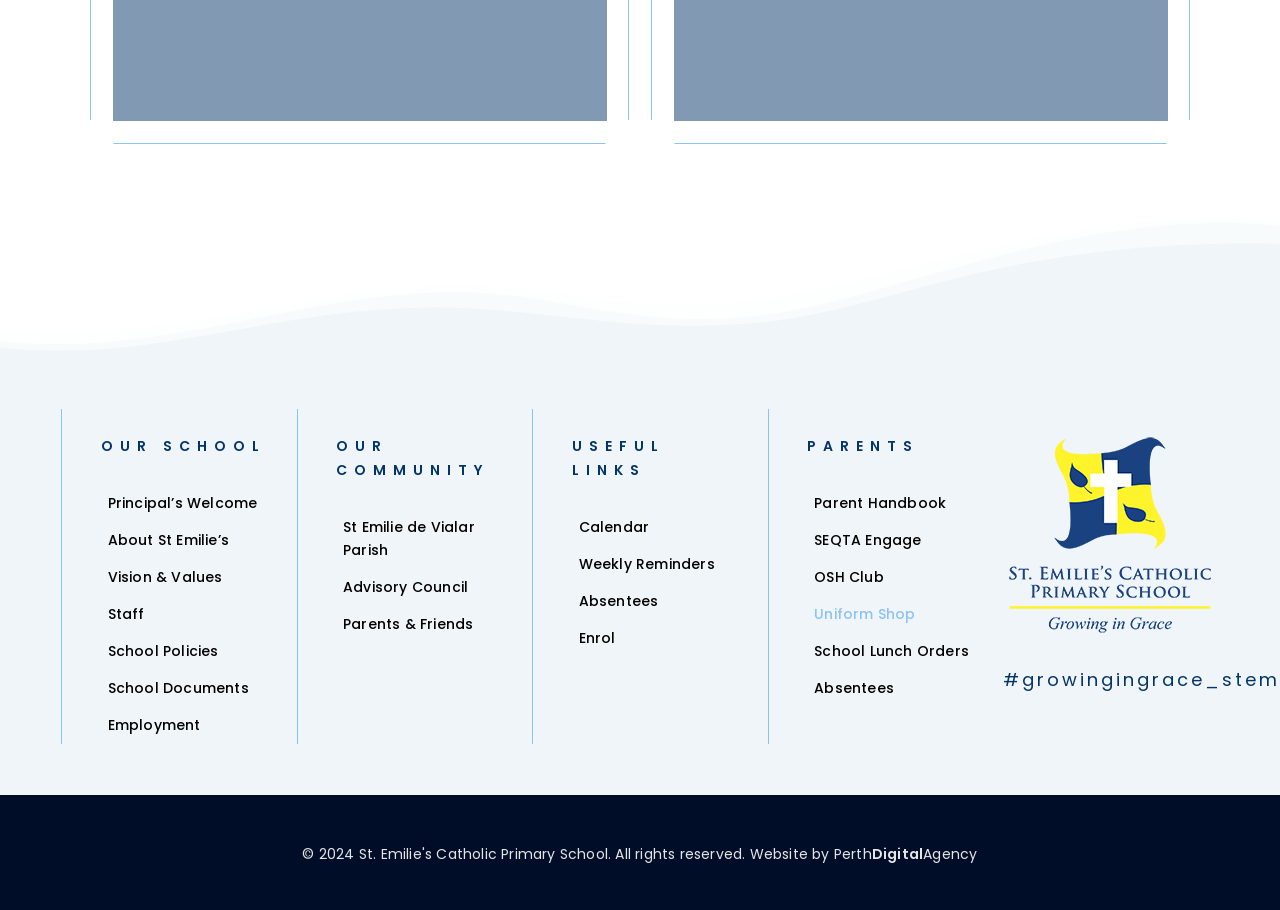What is the first link under 'USEFUL LINKS'?
Refer to the image and give a detailed response to the question.

I looked at the links under the 'USEFUL LINKS' heading and found that the first link is 'Calendar'.